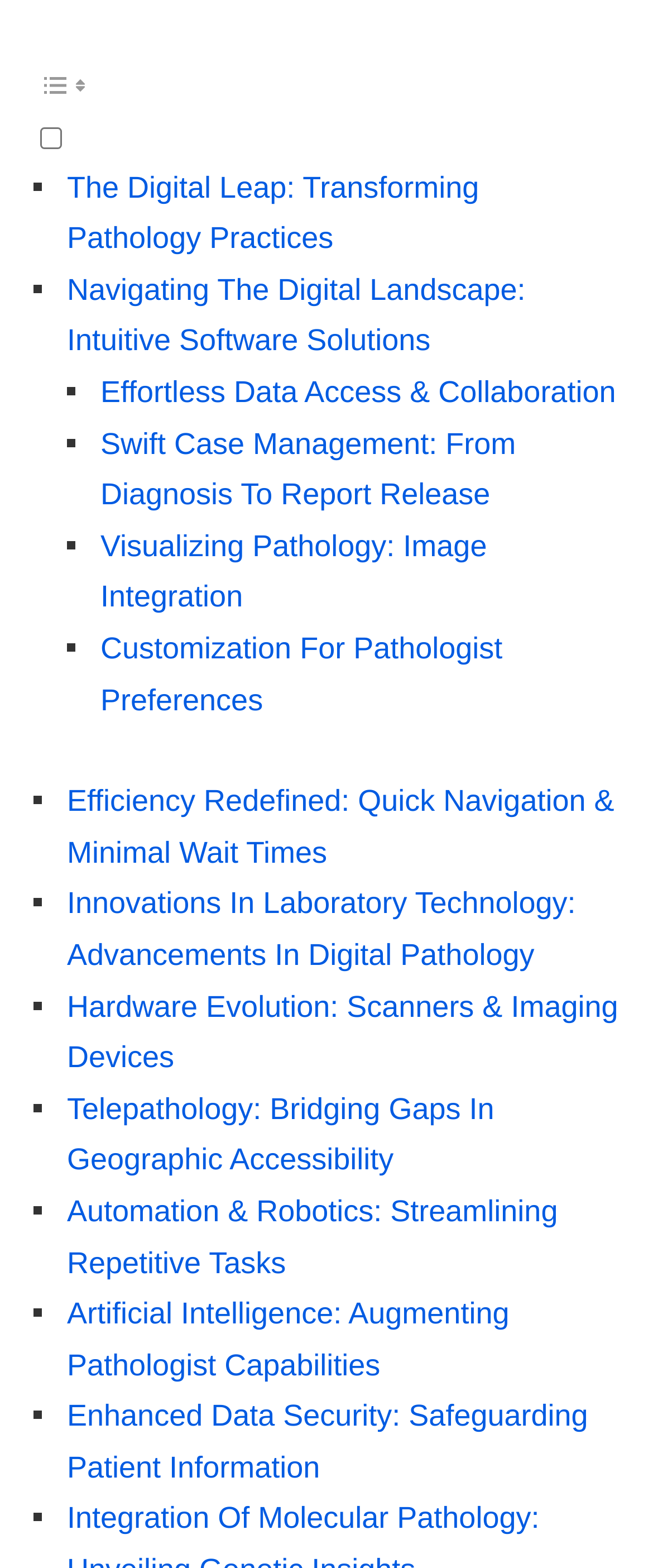Kindly provide the bounding box coordinates of the section you need to click on to fulfill the given instruction: "Toggle table of content".

[0.051, 0.039, 0.949, 0.097]